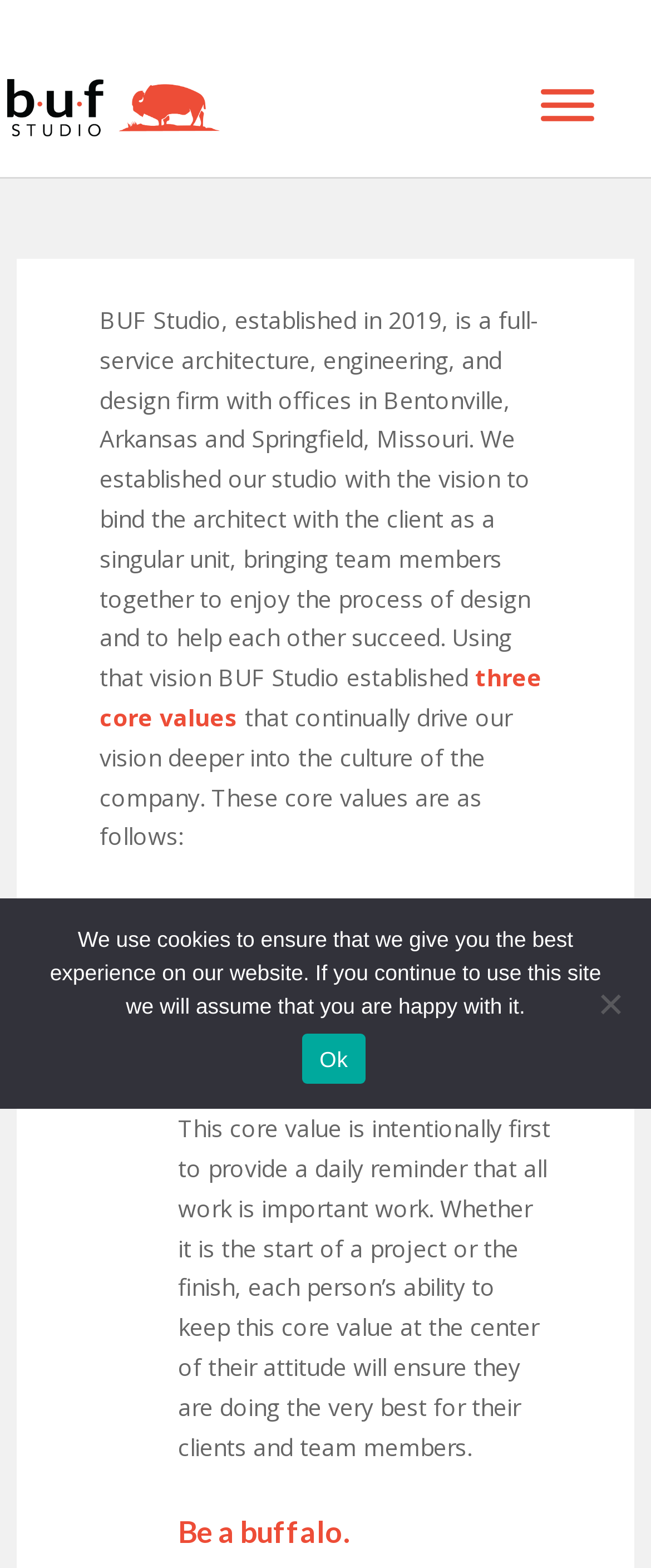What is the first core value of BUF Studio?
Answer the question with as much detail as you can, using the image as a reference.

The first core value of BUF Studio can be found in the LayoutTable element, where it is listed as a heading element, which says 'How you do anything is how you do everything.'.